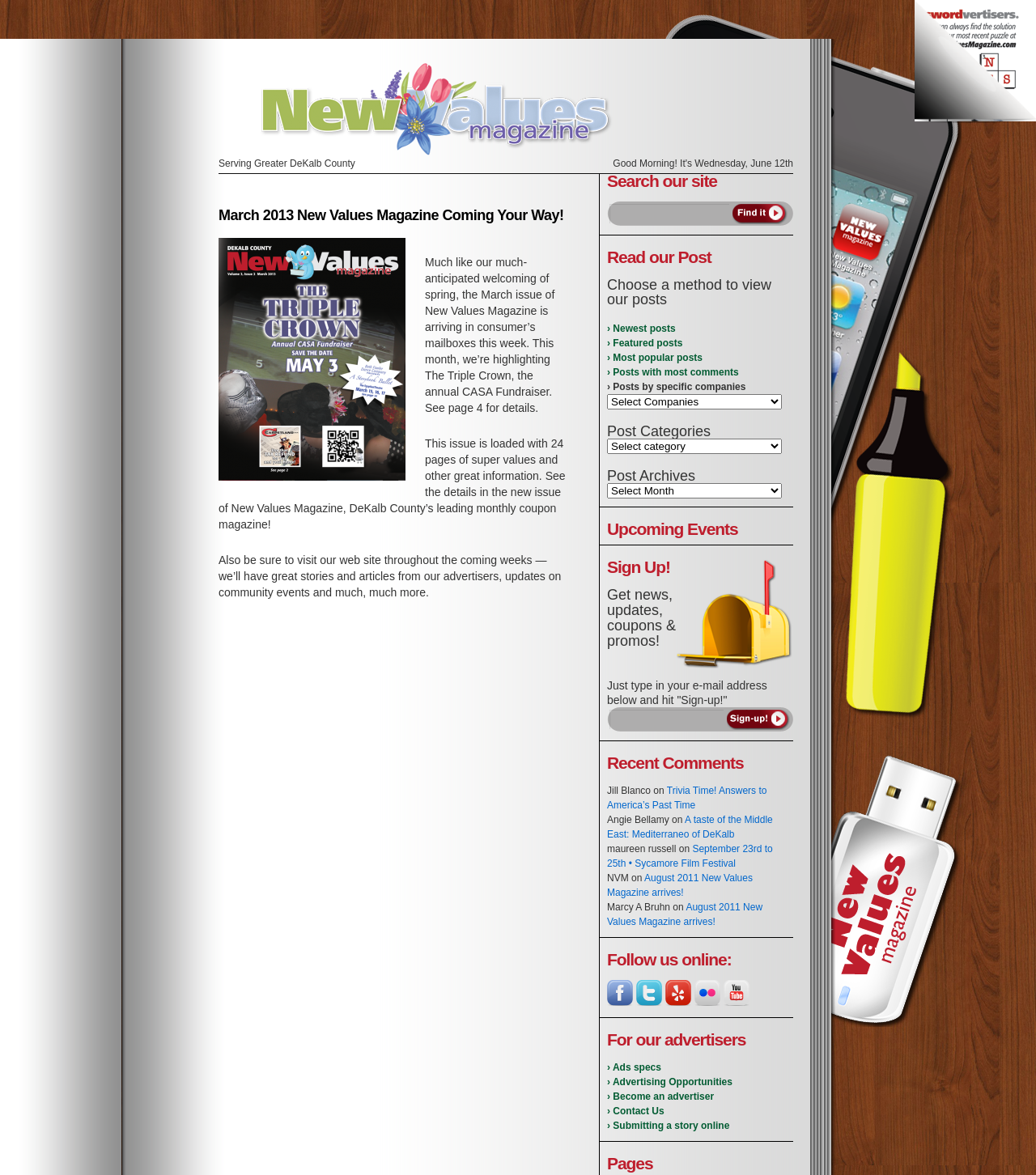Please answer the following question using a single word or phrase: 
How many pages are in the current issue of the magazine?

24